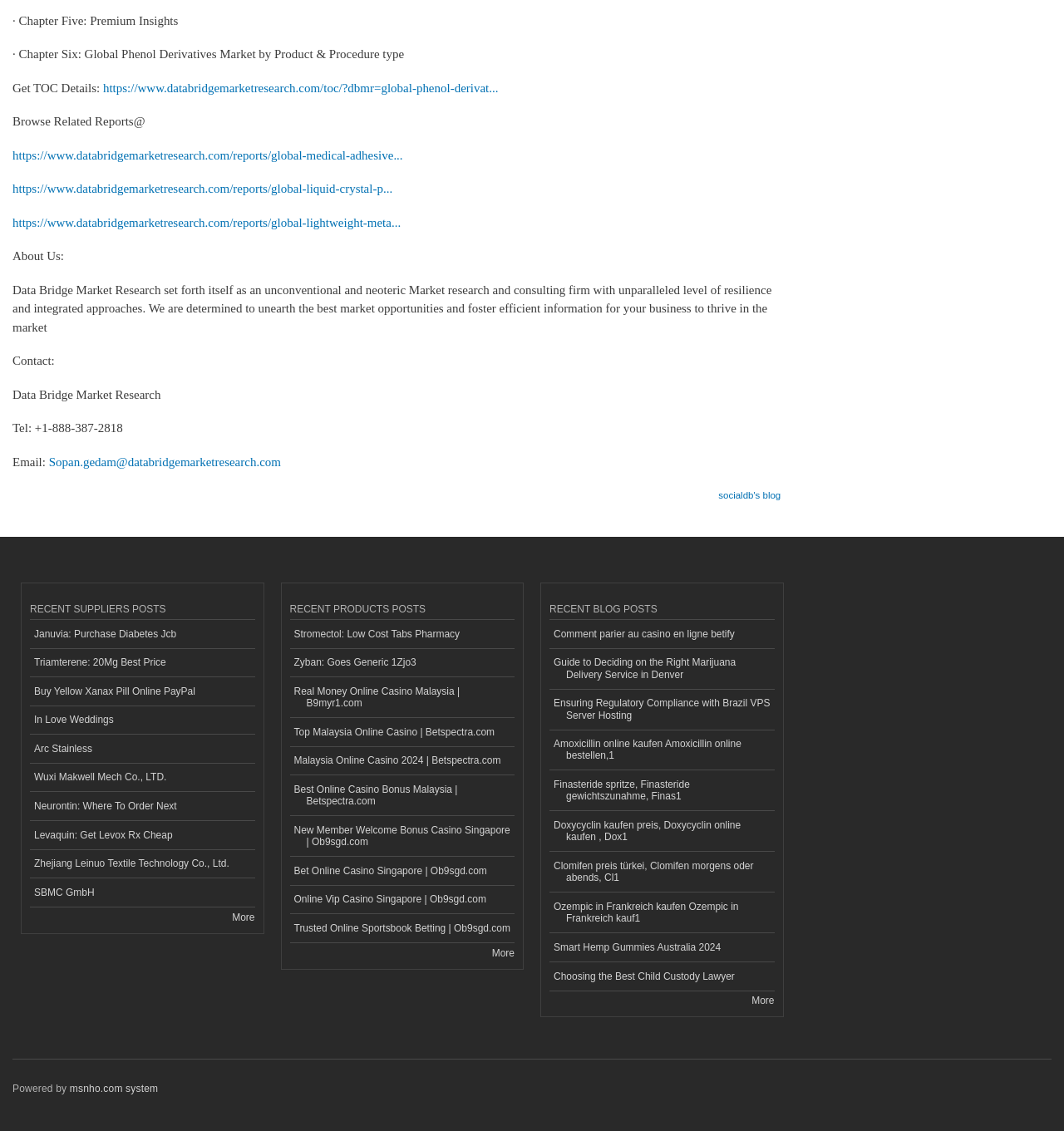Could you determine the bounding box coordinates of the clickable element to complete the instruction: "Read more blog posts"? Provide the coordinates as four float numbers between 0 and 1, i.e., [left, top, right, bottom].

[0.706, 0.88, 0.728, 0.89]